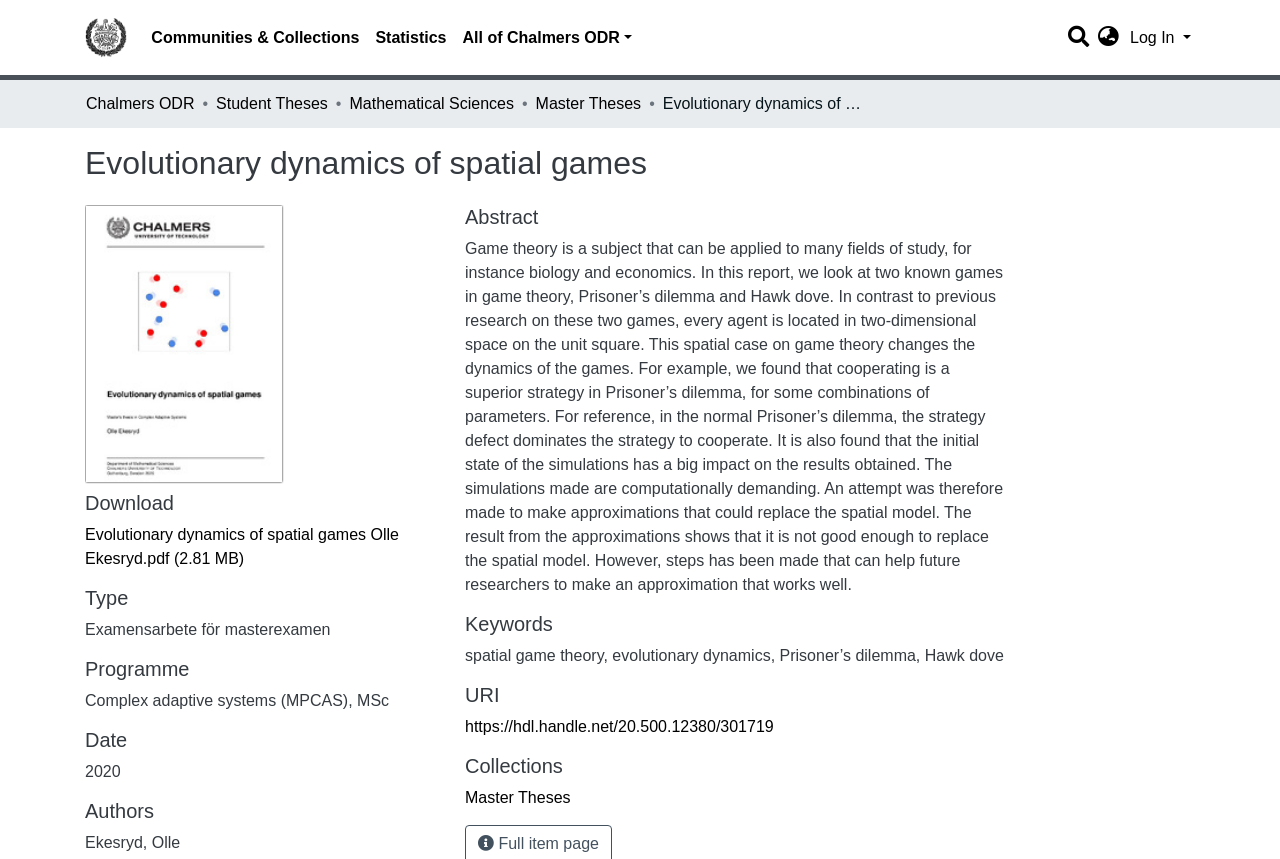Find the bounding box coordinates for the element that must be clicked to complete the instruction: "Visit the repository homepage". The coordinates should be four float numbers between 0 and 1, indicated as [left, top, right, bottom].

[0.066, 0.015, 0.099, 0.073]